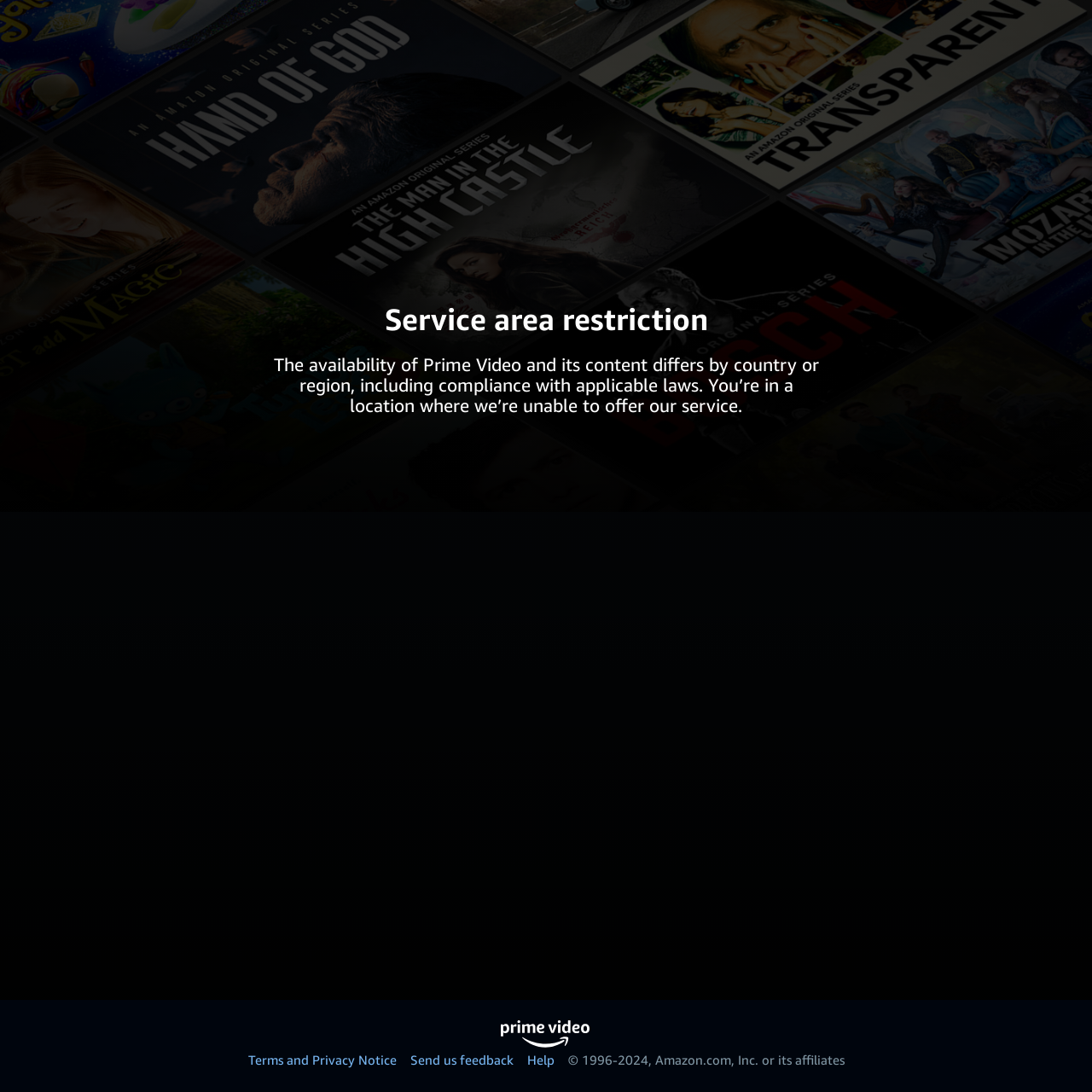What are the options to get help or provide feedback? Based on the screenshot, please respond with a single word or phrase.

Terms, Feedback, Help